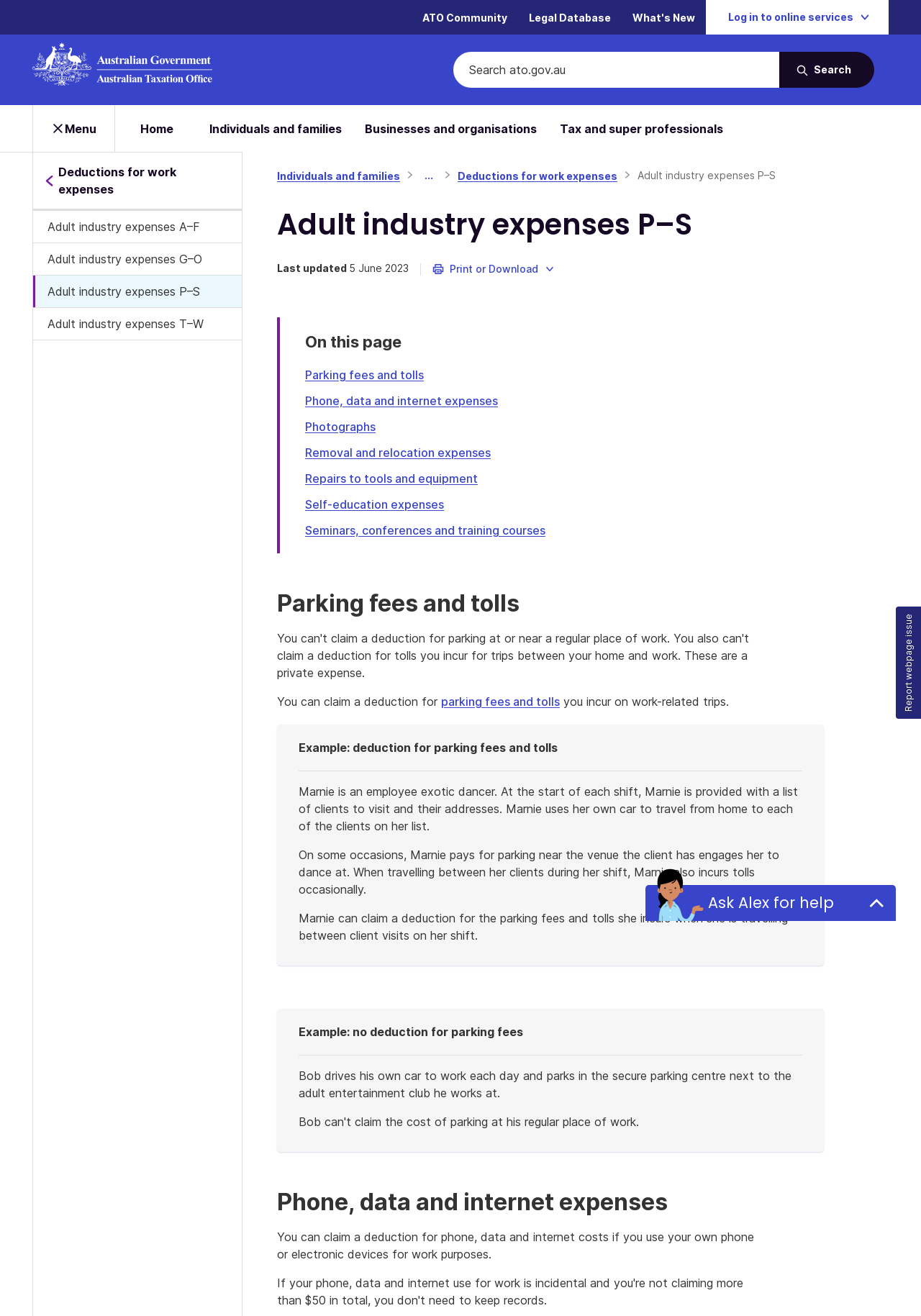How many examples are provided for 'Parking fees and tolls'?
Refer to the image and give a detailed answer to the question.

In the section about 'Parking fees and tolls', I find two examples: one about Marnie, an employee exotic dancer, and another about Bob, who drives to work and parks in a secure parking centre.